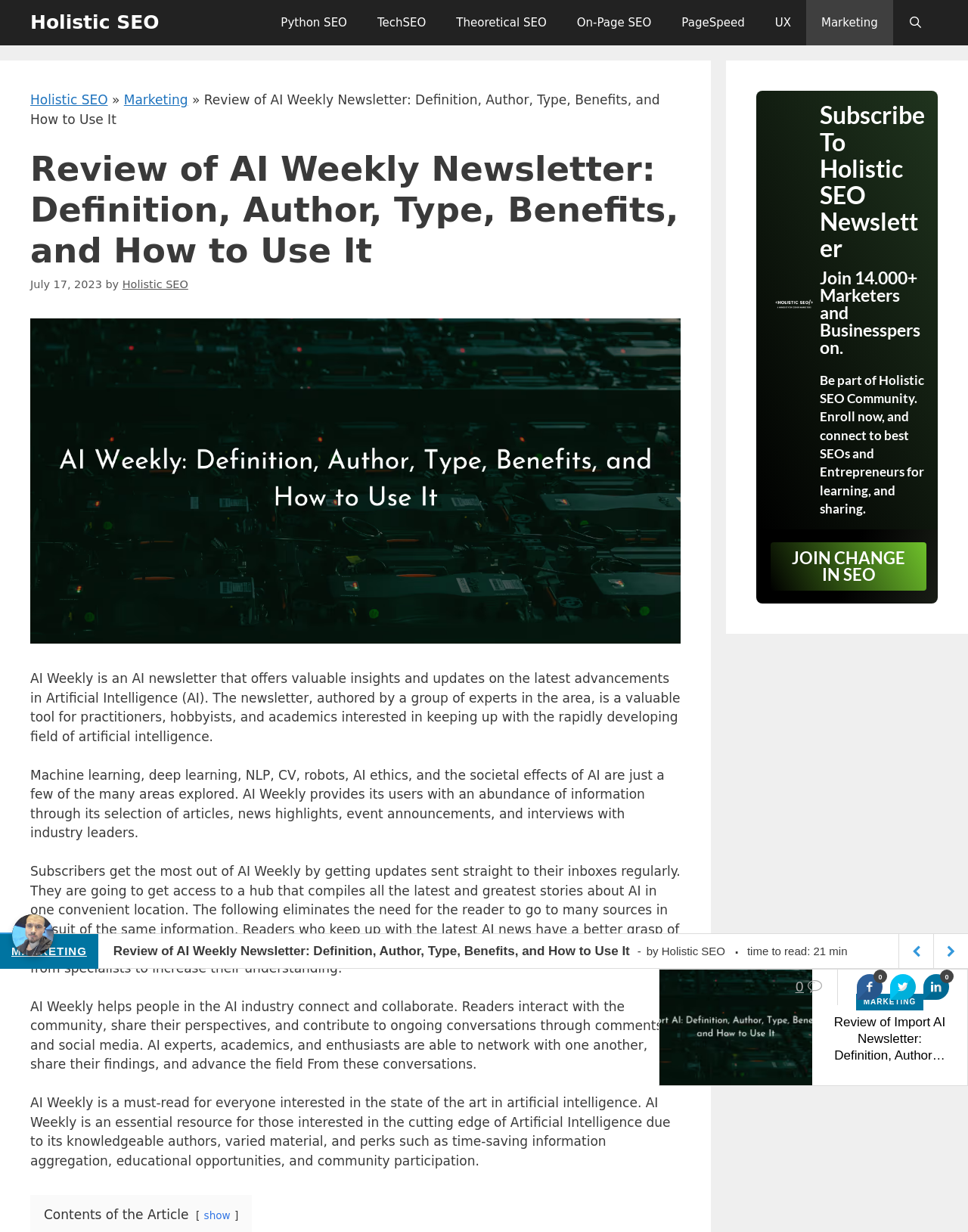Highlight the bounding box coordinates of the region I should click on to meet the following instruction: "Click on the 'Holistic SEO' link".

[0.031, 0.0, 0.164, 0.037]